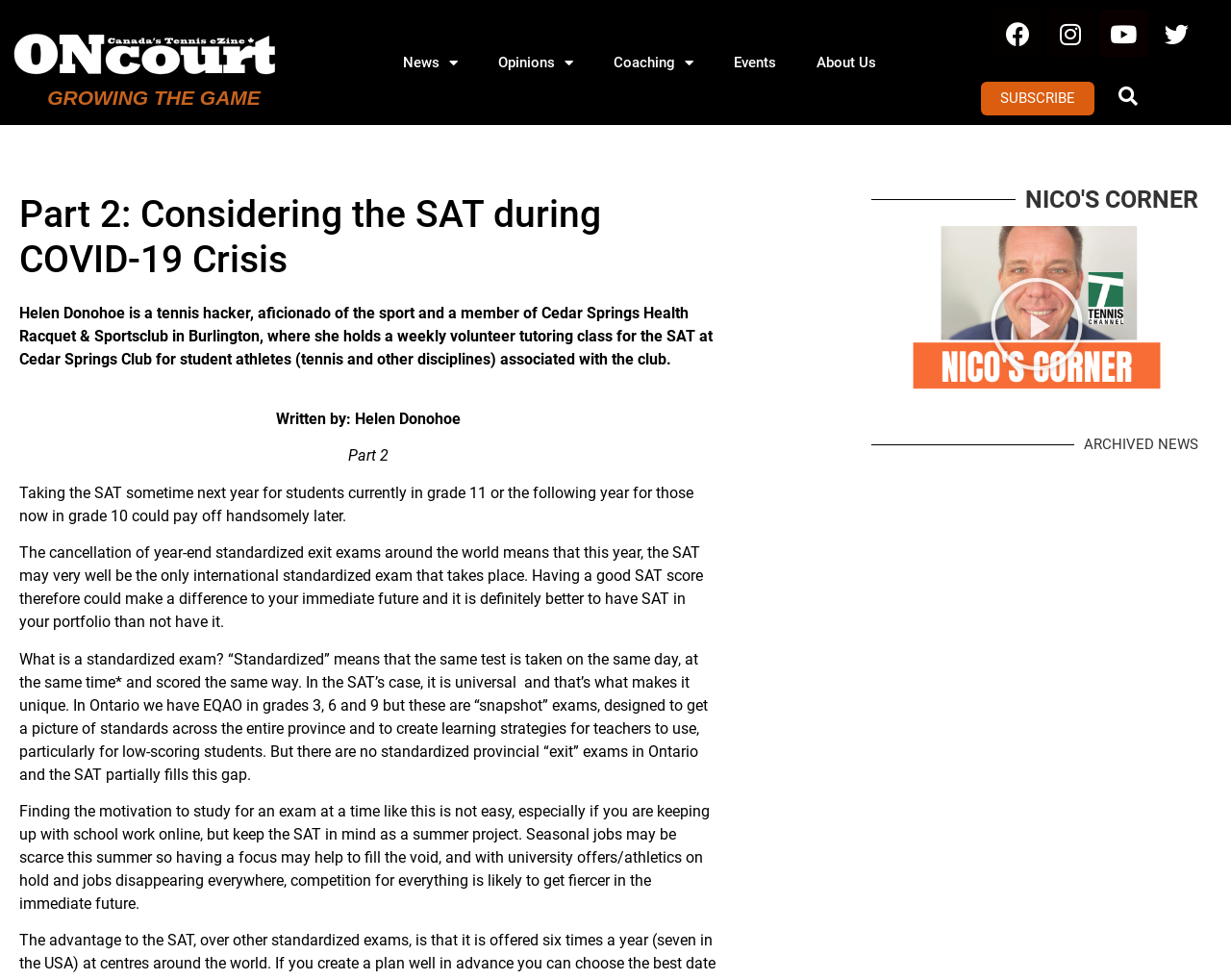What type of content is available on the webpage?
Respond to the question with a single word or phrase according to the image.

Article and video